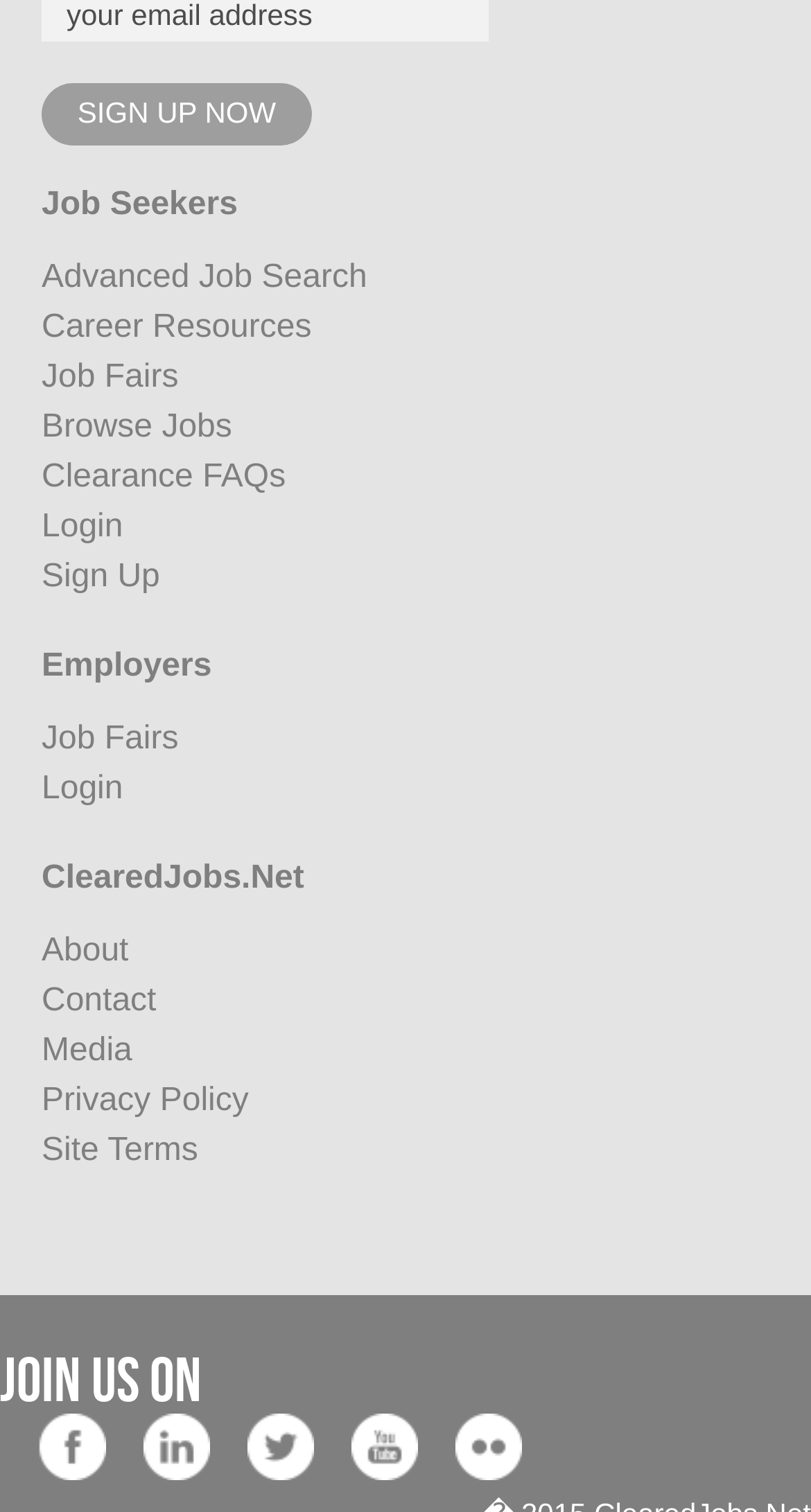Use a single word or phrase to answer the following:
How many links are available under the 'Employers' category?

2